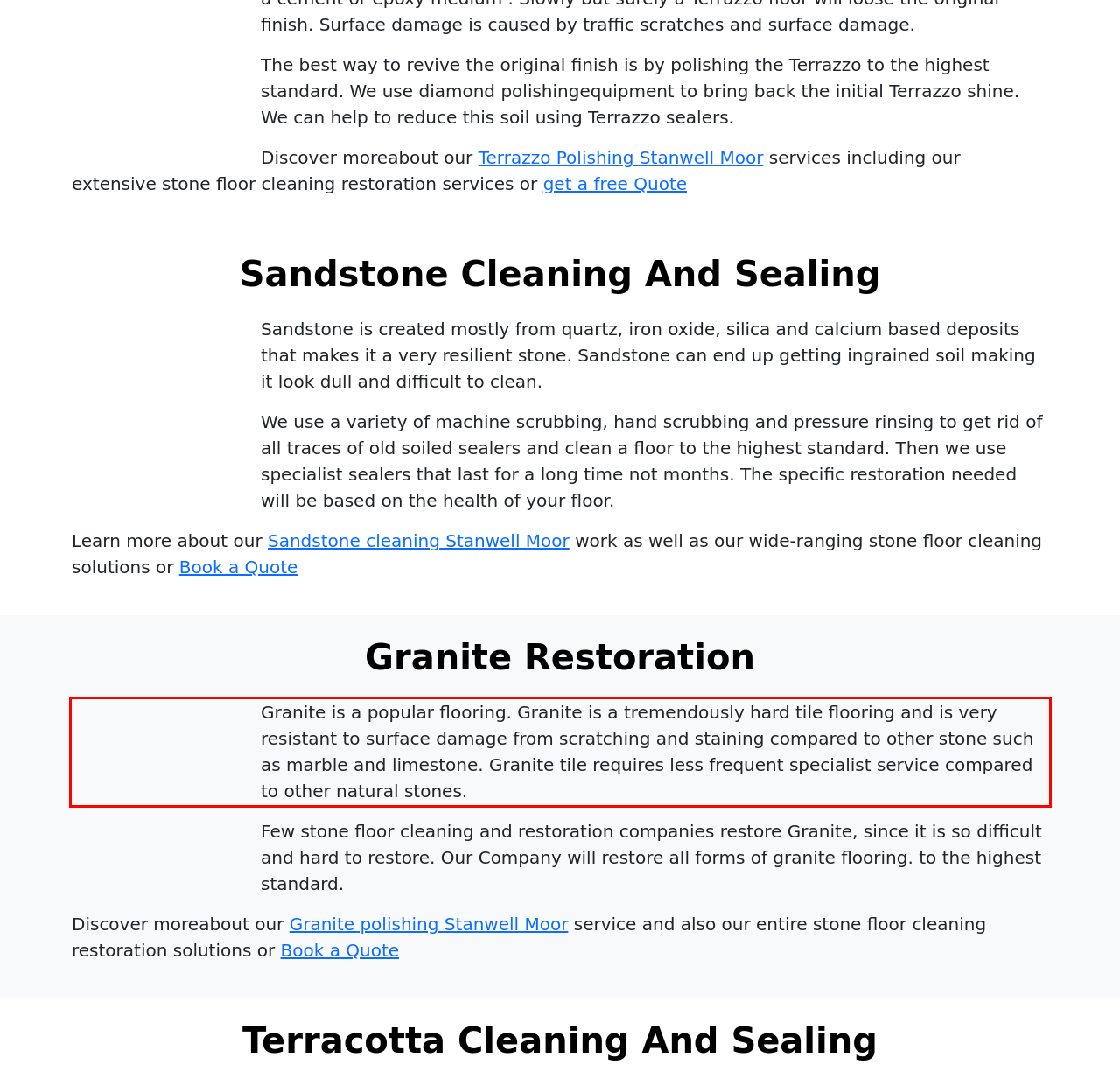With the given screenshot of a webpage, locate the red rectangle bounding box and extract the text content using OCR.

Granite is a popular flooring. Granite is a tremendously hard tile flooring and is very resistant to surface damage from scratching and staining compared to other stone such as marble and limestone. Granite tile requires less frequent specialist service compared to other natural stones.